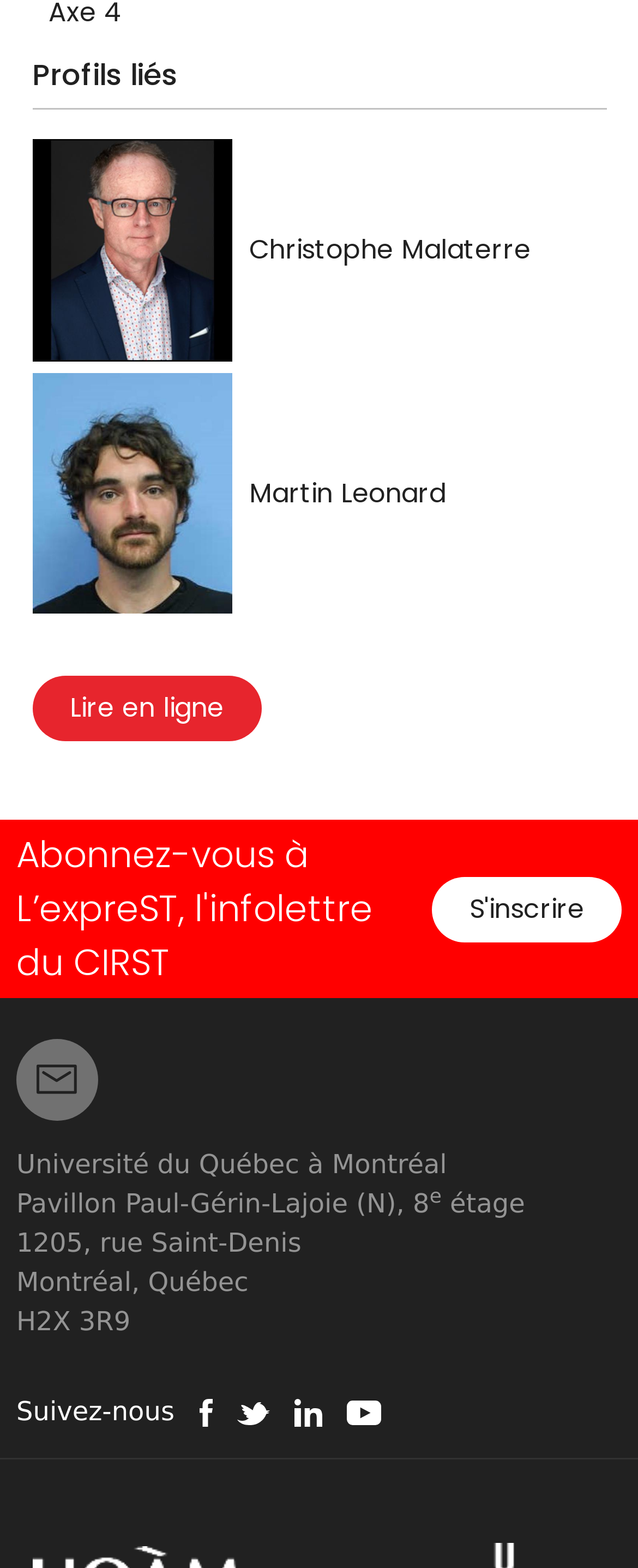Locate the bounding box coordinates of the clickable region necessary to complete the following instruction: "Visit our Facebook page". Provide the coordinates in the format of four float numbers between 0 and 1, i.e., [left, top, right, bottom].

[0.312, 0.89, 0.333, 0.91]